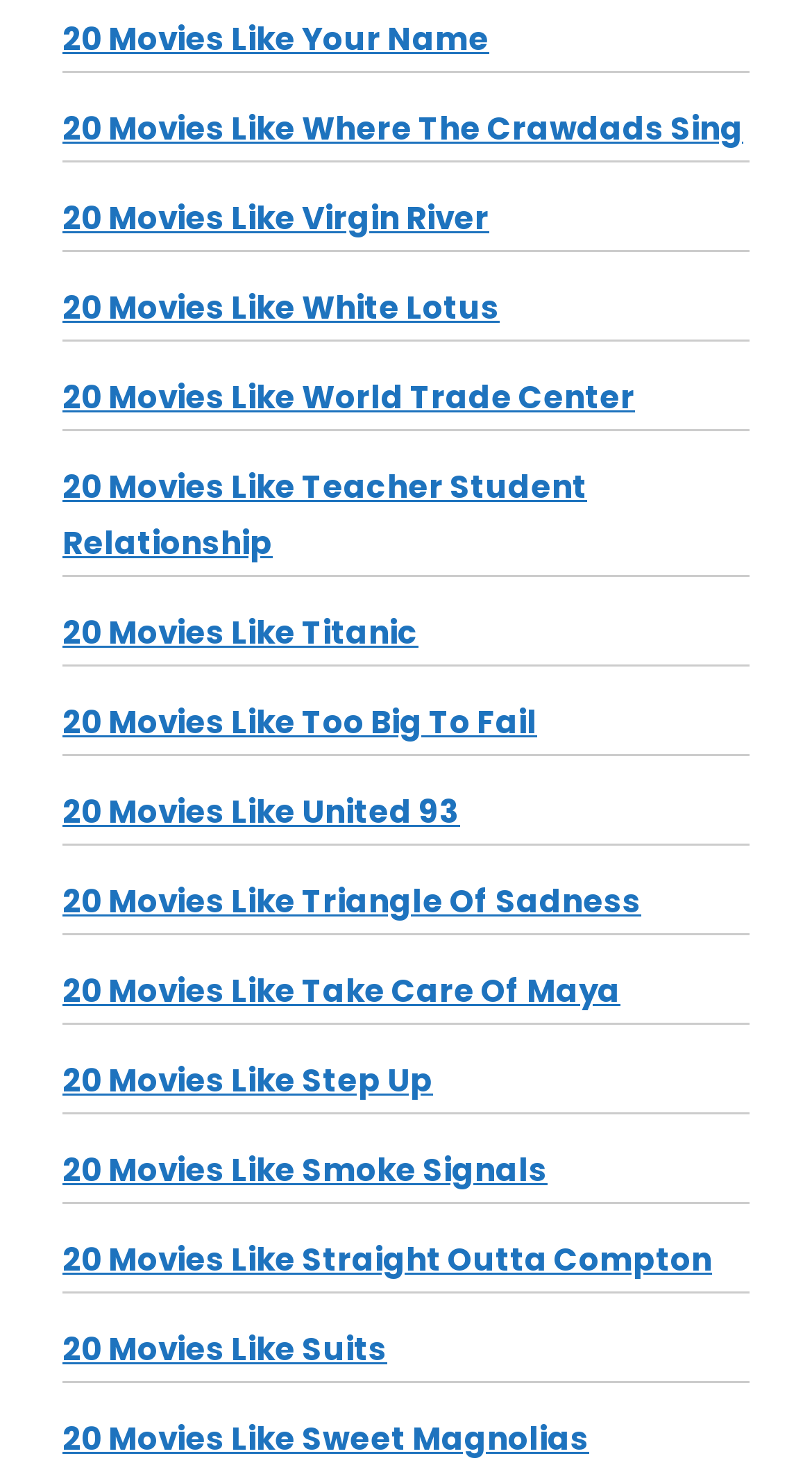Are the links on this webpage organized in any particular order?
Using the information presented in the image, please offer a detailed response to the question.

After examining the links on the webpage, I did not notice any specific order or categorization. The links appear to be randomly arranged.